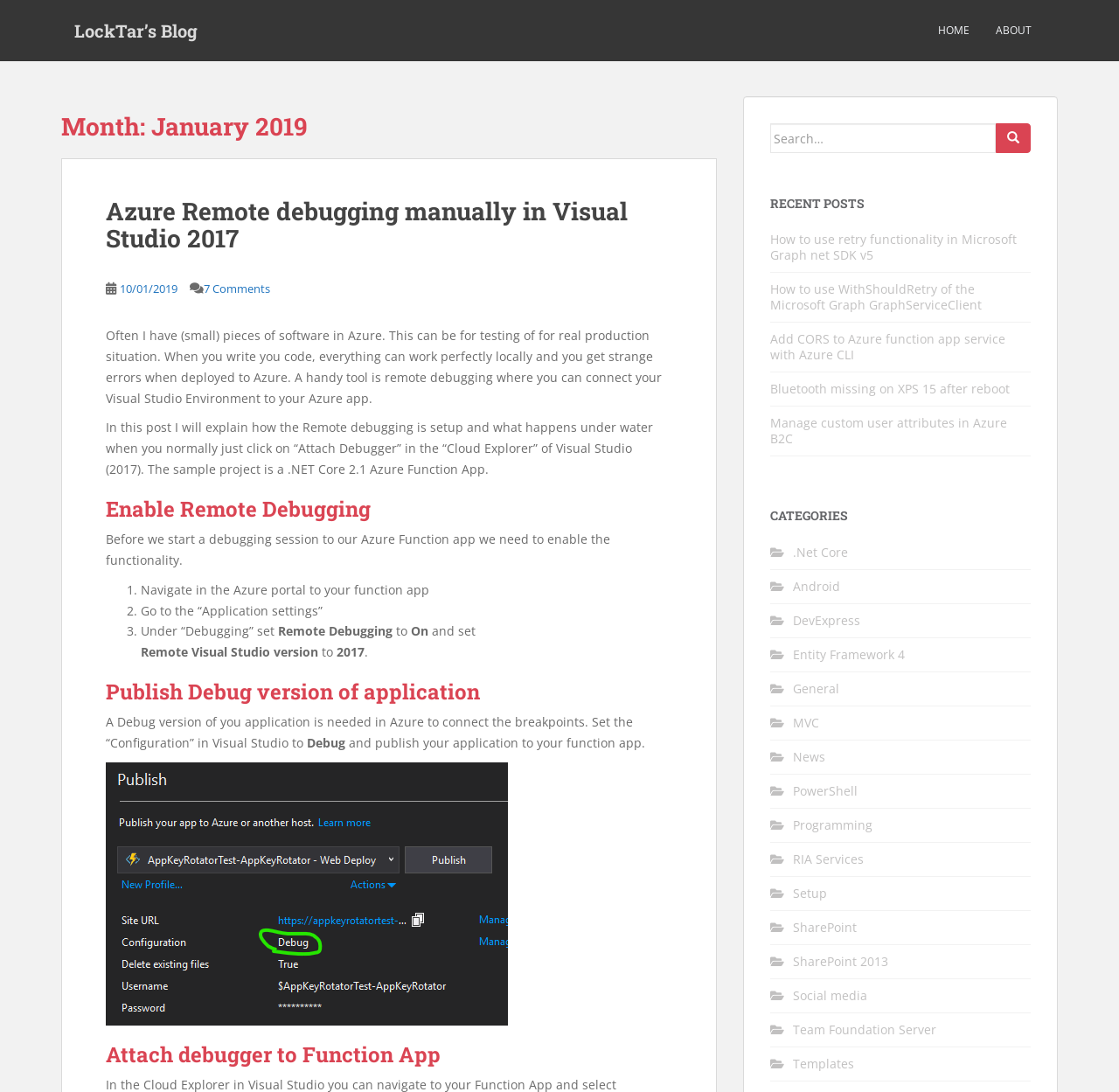What is the title of the blog post?
Based on the visual information, provide a detailed and comprehensive answer.

I found the title of the blog post by looking at the heading element with the text 'Azure Remote debugging manually in Visual Studio 2017' which is a child of the 'HeaderAsNonLandmark' element.